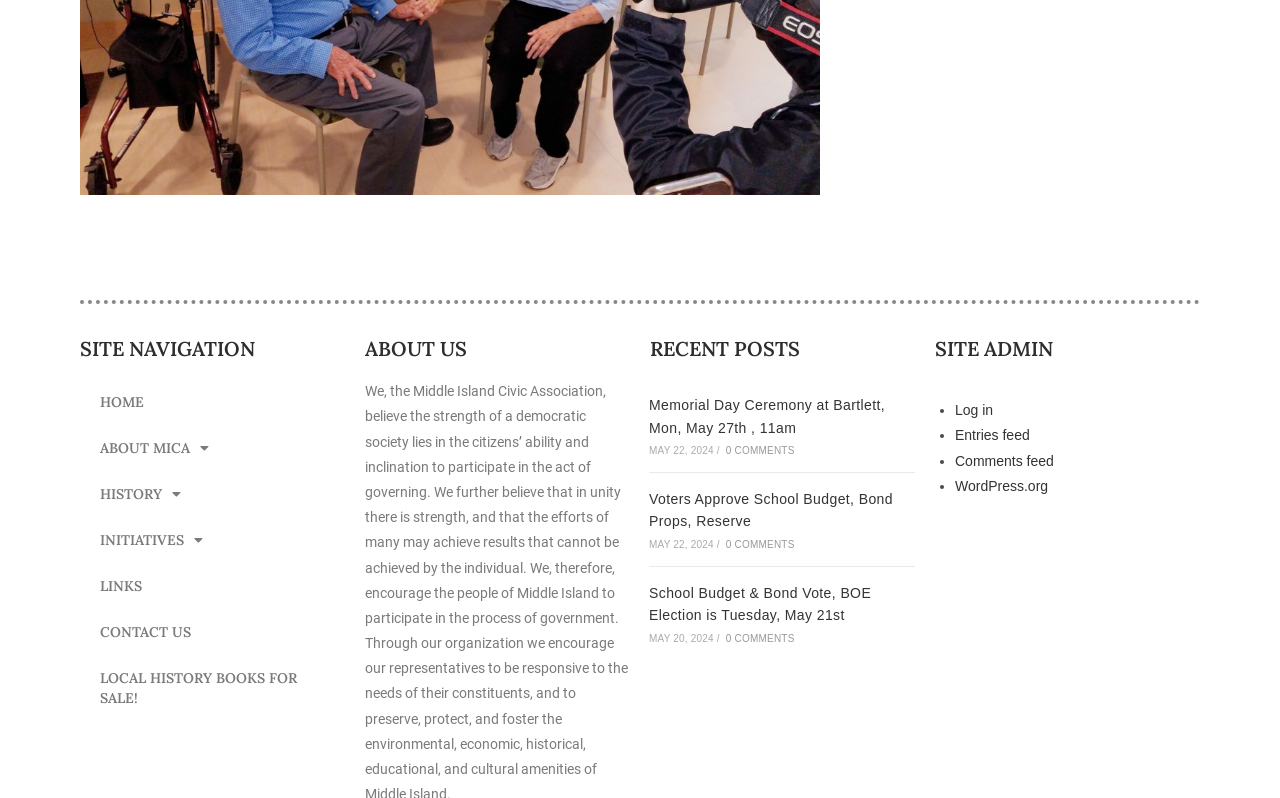Identify the bounding box coordinates of the specific part of the webpage to click to complete this instruction: "Learn about MICA's history".

[0.062, 0.591, 0.27, 0.648]